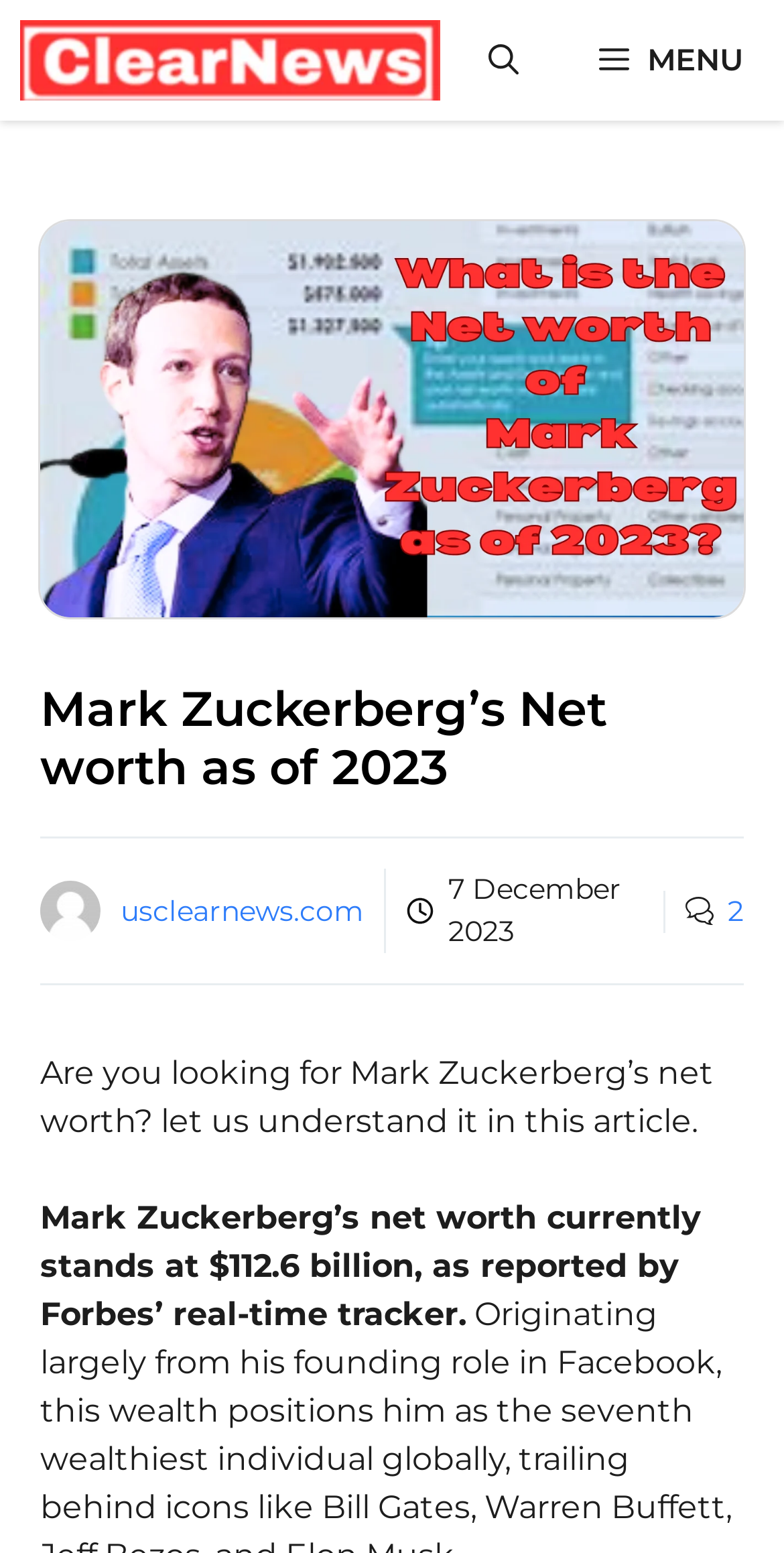What is the name of the website?
Please provide a single word or phrase as the answer based on the screenshot.

ClearNews